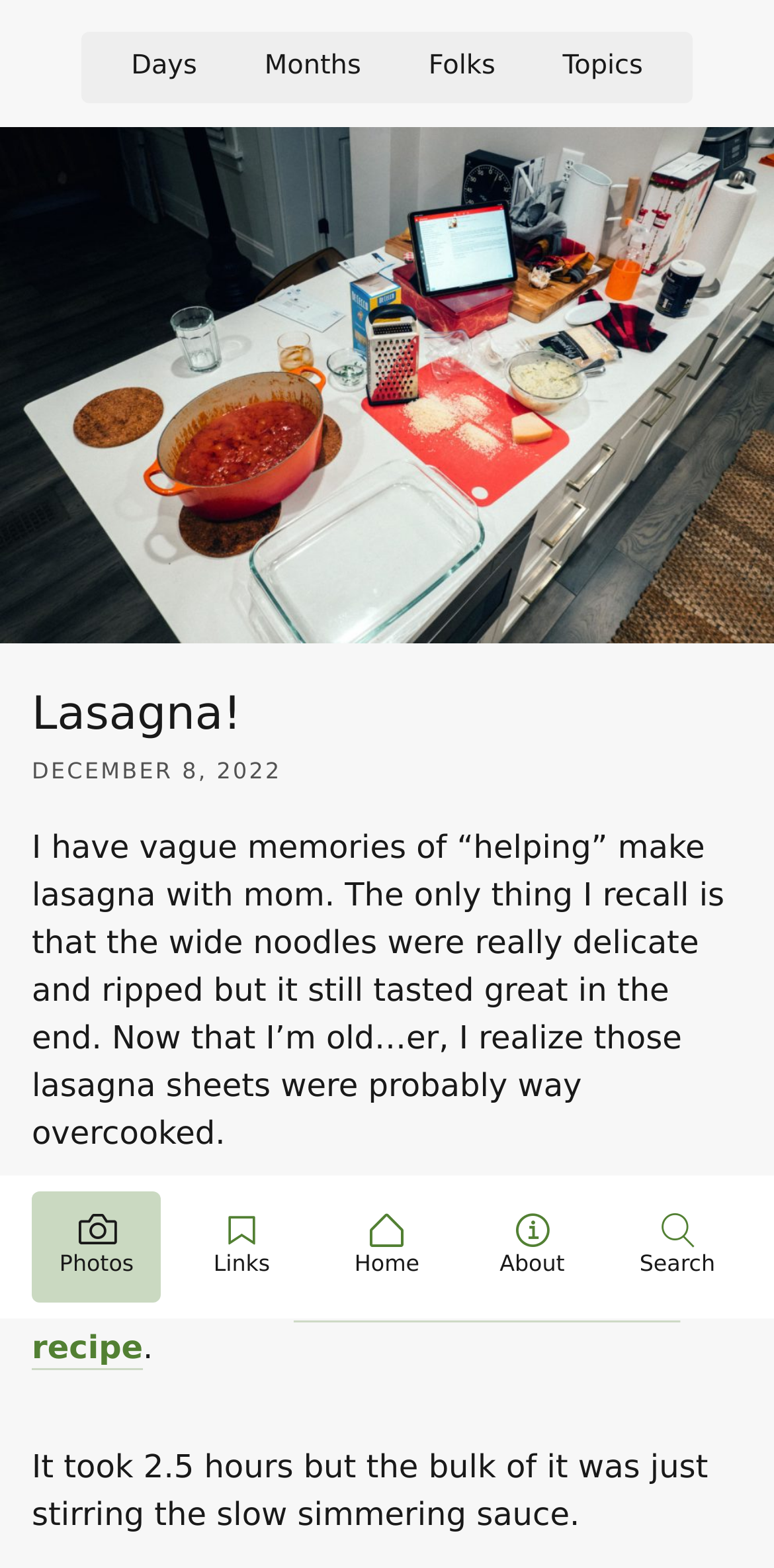Write an exhaustive caption that covers the webpage's main aspects.

The webpage is about a personal blog post titled "Lasagna!" by Chris Glass. At the top of the page, there is a navigation menu with five links: "Photos", "Links", "Home", "About", and "Search". Below the navigation menu, there is a large image taking up the full width of the page, showing a scene of lasagna preparation.

The main content of the page is a blog post, which starts with a heading "Lasagna!" followed by a timestamp "DECEMBER 8, 2022". The blog post is a personal anecdote about the author's experience helping their mom make lasagna when they were younger. The text describes the author's vague memories of the experience, including the delicate and ripped lasagna noodles, and how they tasted great despite being overcooked.

The blog post continues with the author's decision to try making lasagna again, this time using a recipe called "World's Best Lasagna", which is linked in the text. The author mentions that the recipe took 2.5 hours to complete, with most of the time spent stirring the slow-simmering sauce.

Throughout the page, there are several links and navigation elements, including a secondary navigation menu with links to "Days", "Months", "Folks", and "Topics".